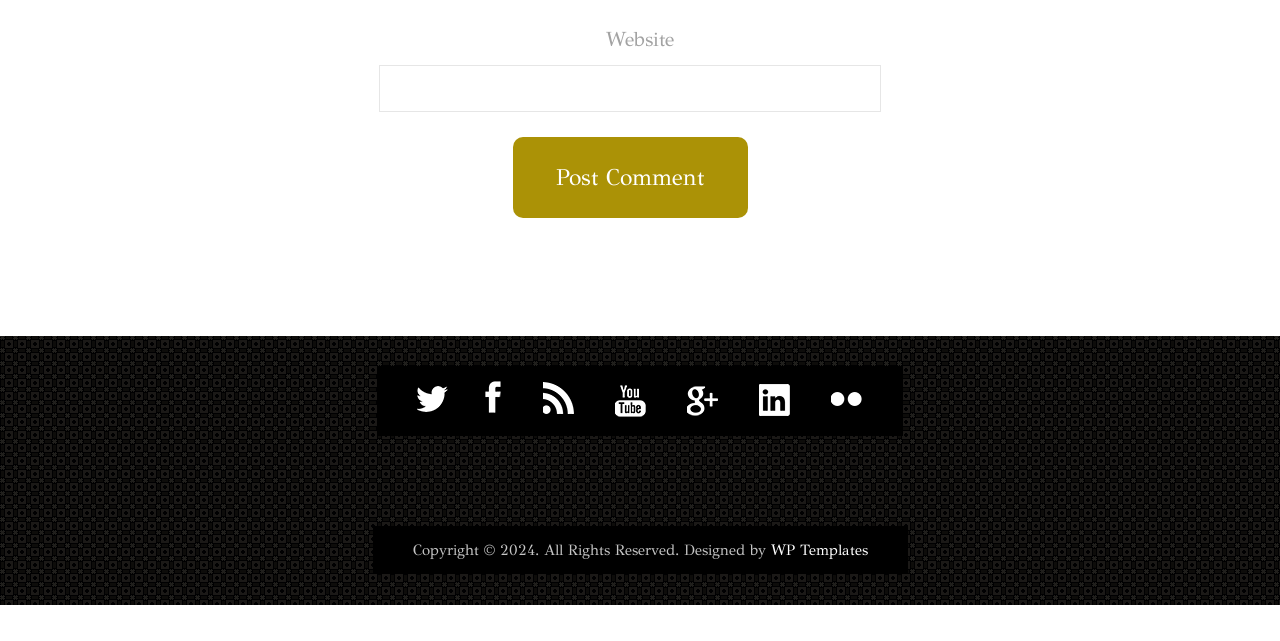Can you show the bounding box coordinates of the region to click on to complete the task described in the instruction: "open the image with version 5.5"?

None